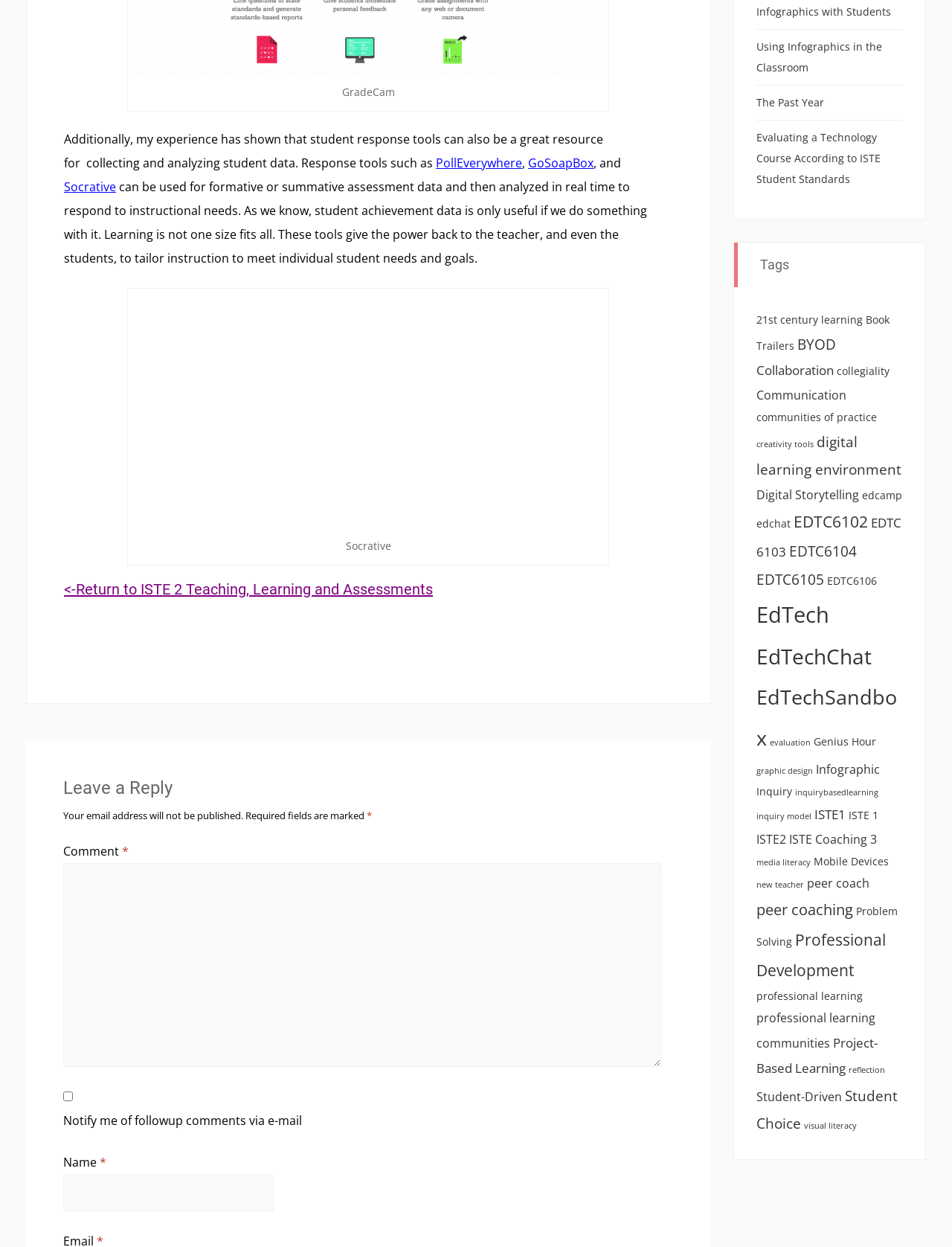Find the bounding box coordinates for the area that should be clicked to accomplish the instruction: "Click on the link 'ISTE 1'".

[0.891, 0.648, 0.922, 0.66]